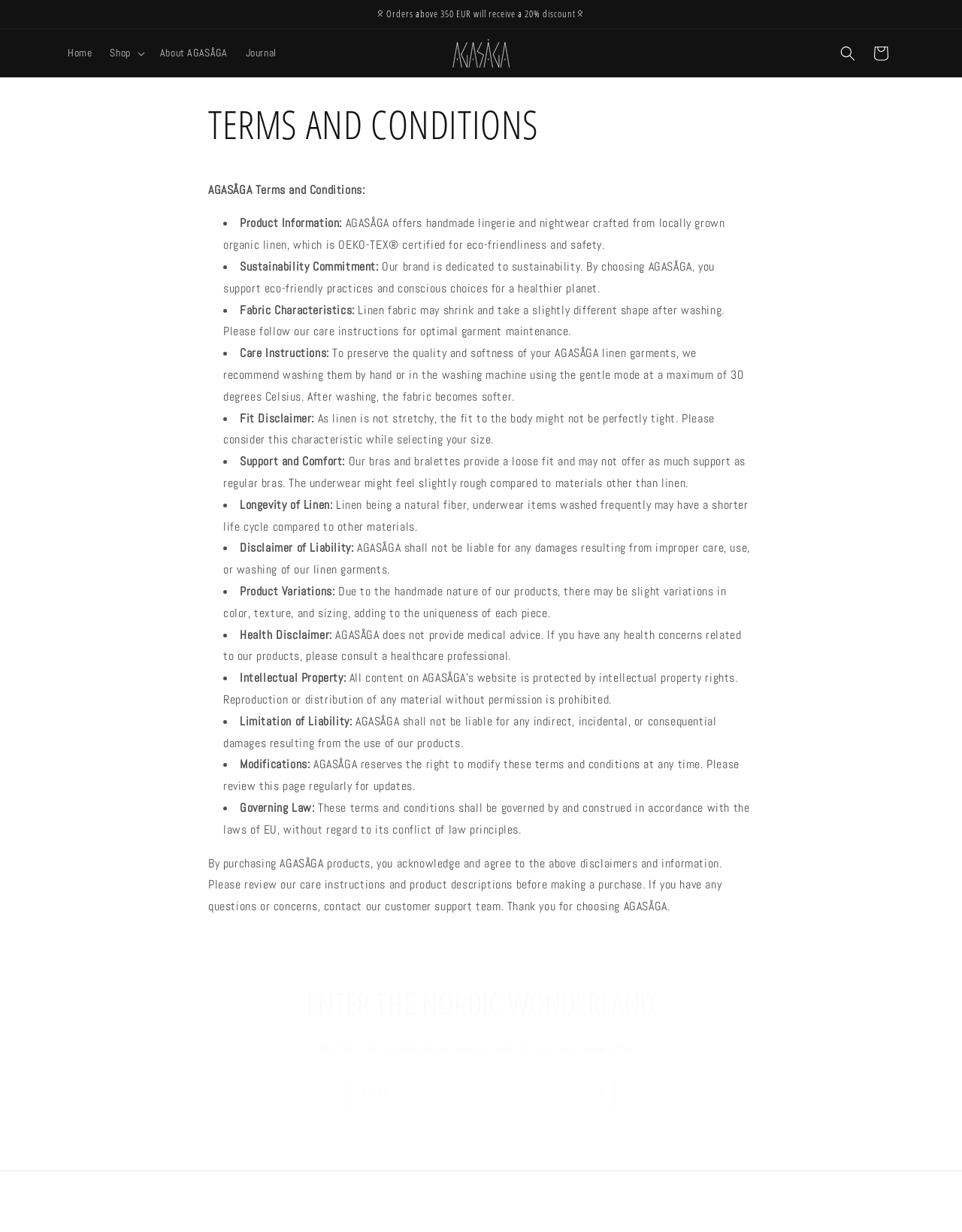Please pinpoint the bounding box coordinates for the region I should click to adhere to this instruction: "Click on the 'Home' link".

None